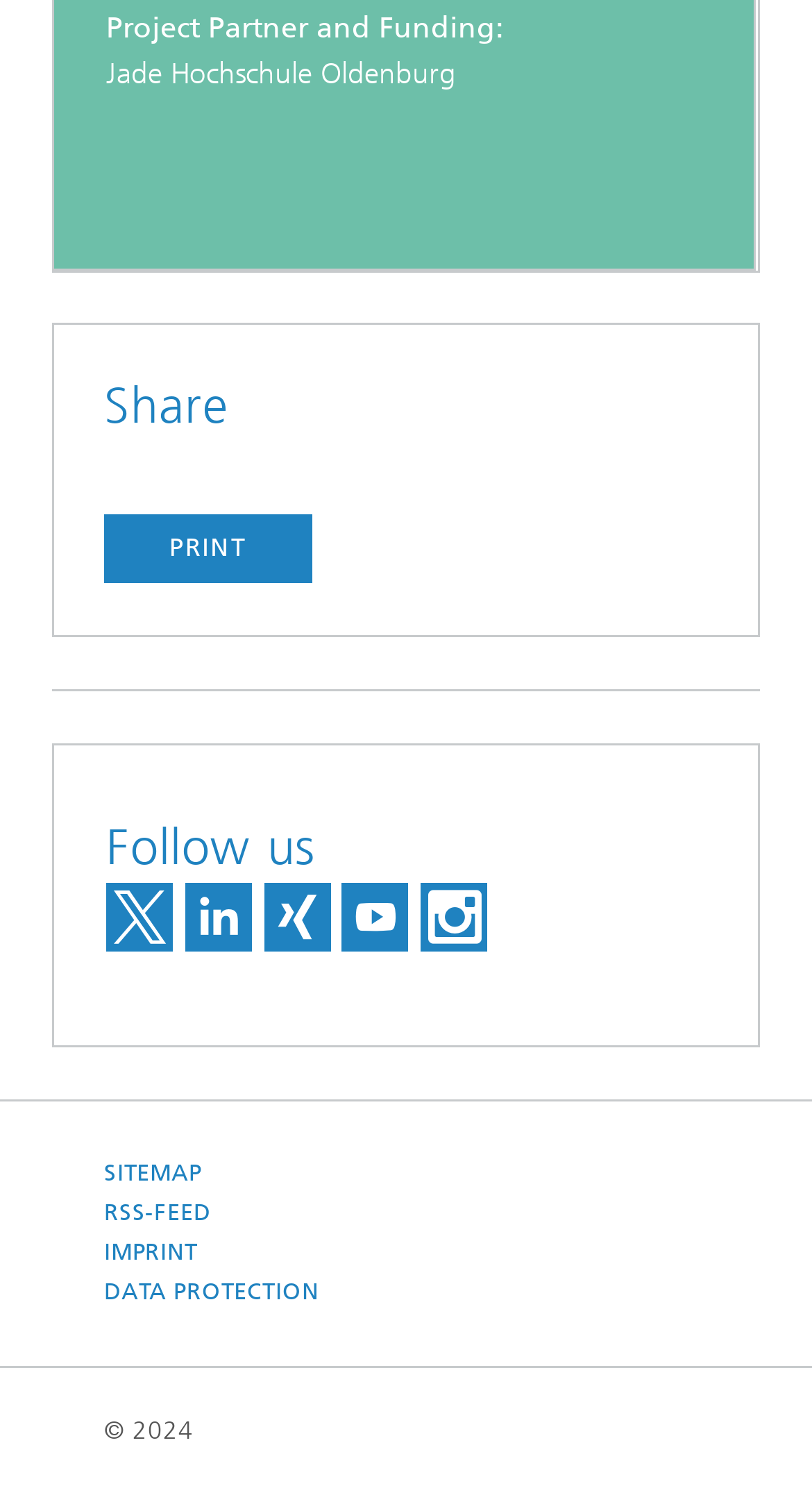Locate the bounding box coordinates of the element that needs to be clicked to carry out the instruction: "View the imprint". The coordinates should be given as four float numbers ranging from 0 to 1, i.e., [left, top, right, bottom].

[0.128, 0.825, 0.243, 0.851]